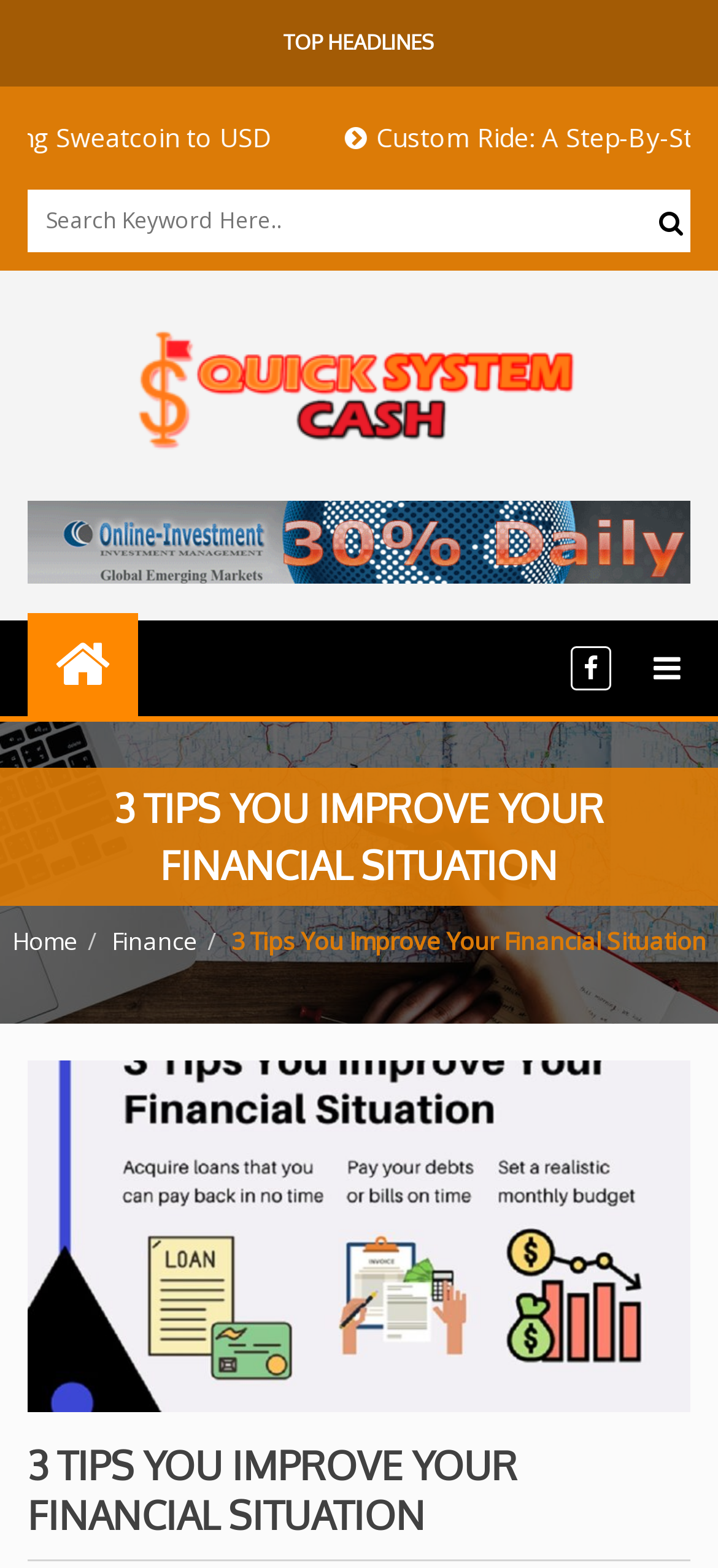Please give a succinct answer using a single word or phrase:
What is the logo of the website?

An image